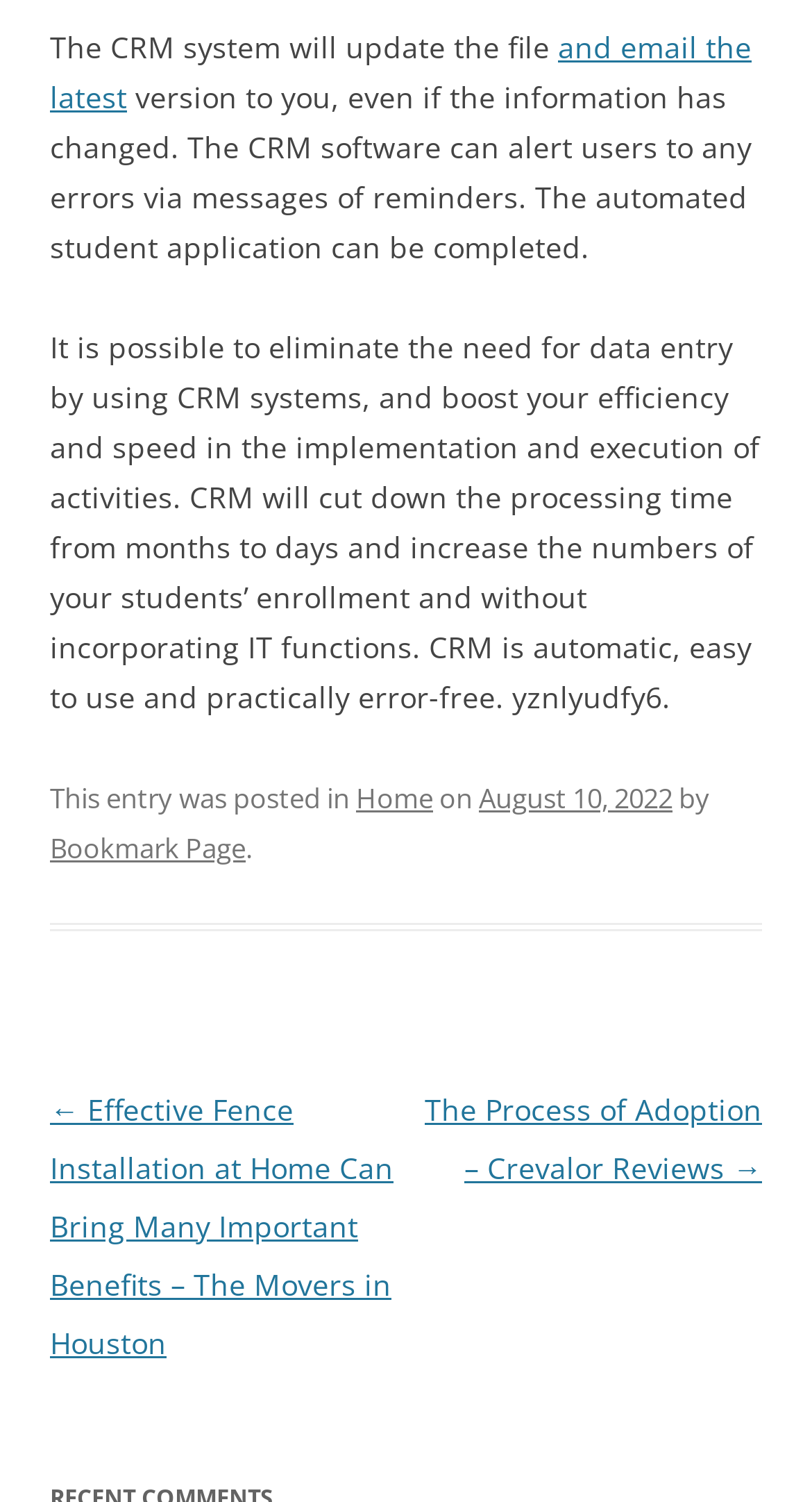Please provide a detailed answer to the question below by examining the image:
What is the date of the post?

The date of the post can be found in the footer section, where it is written 'This entry was posted in ... on August 10, 2022'.